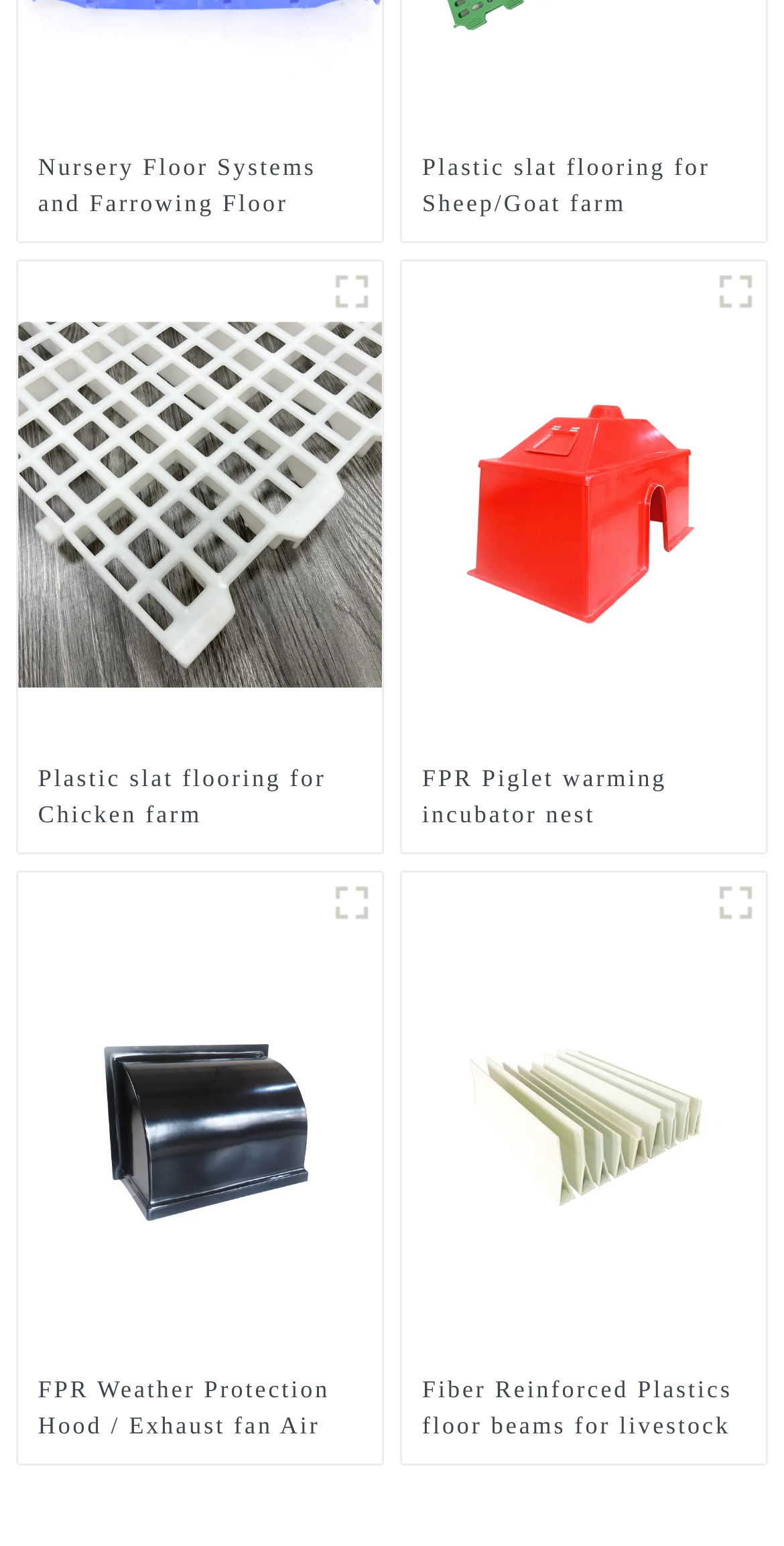How many figures are on this webpage?
Please provide a single word or phrase as your answer based on the screenshot.

8